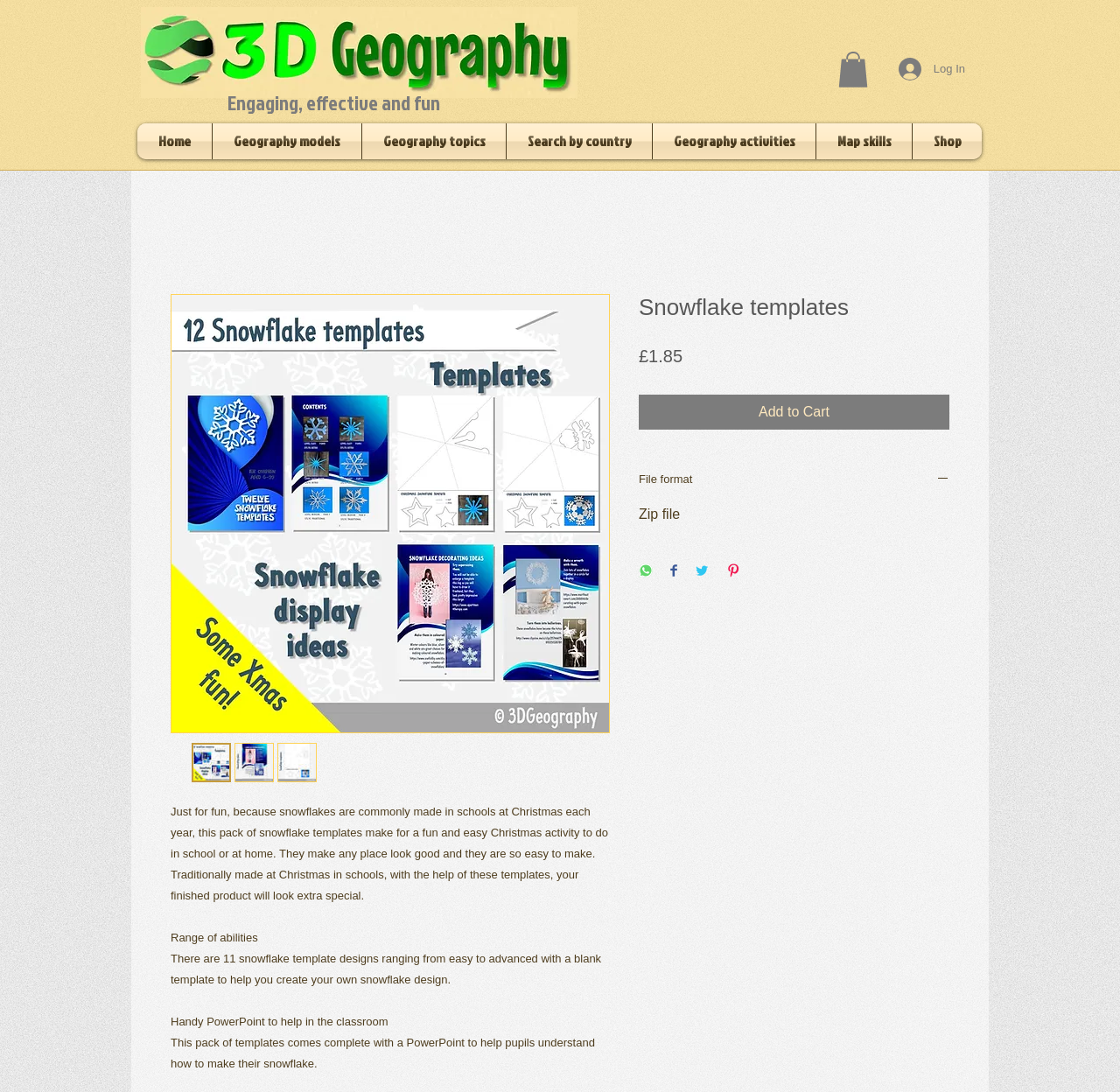Locate the bounding box coordinates of the area you need to click to fulfill this instruction: 'Click the 'Add to Cart' button'. The coordinates must be in the form of four float numbers ranging from 0 to 1: [left, top, right, bottom].

[0.57, 0.362, 0.848, 0.394]